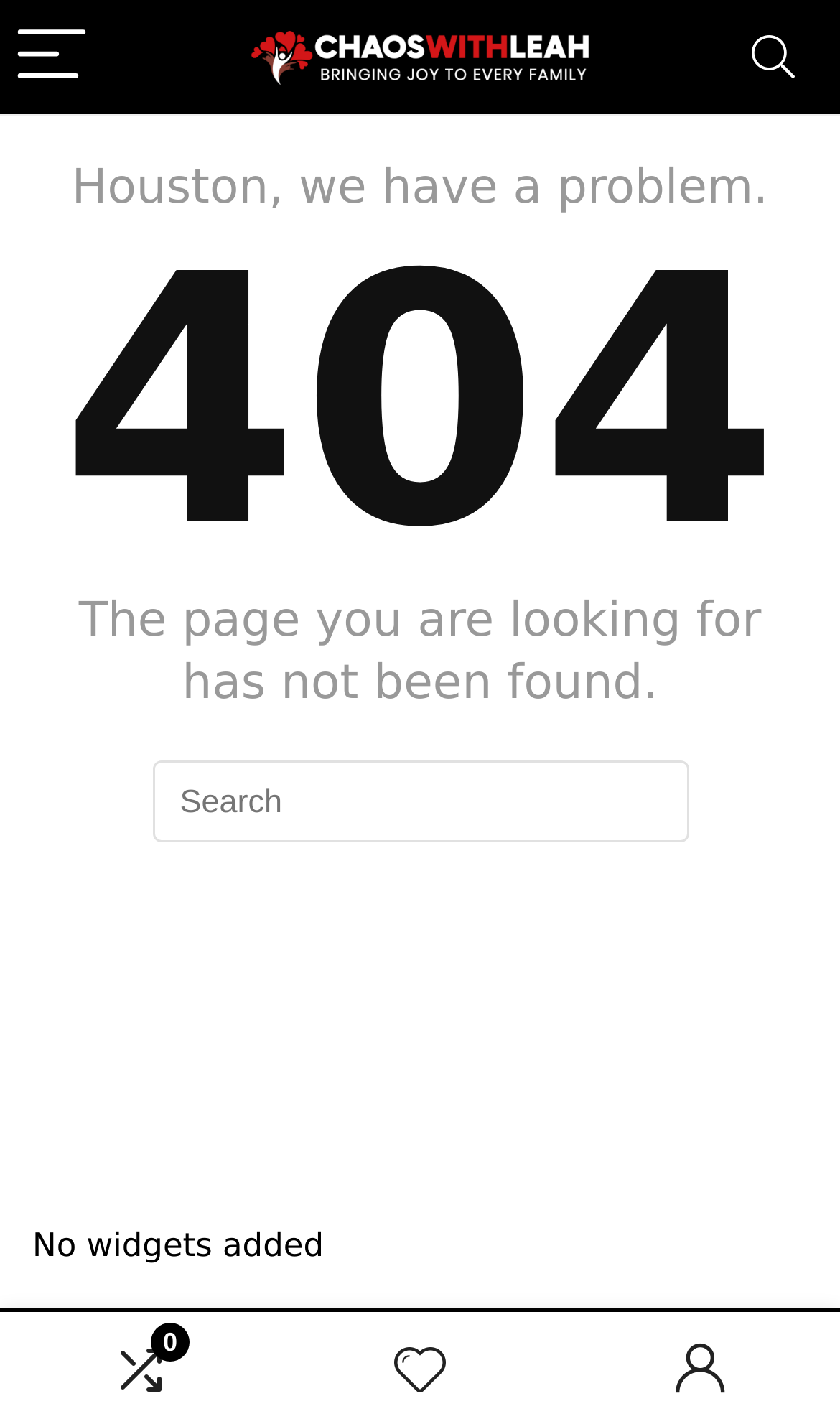Please find the bounding box coordinates (top-left x, top-left y, bottom-right x, bottom-right y) in the screenshot for the UI element described as follows: aria-label="Menu"

[0.0, 0.0, 0.123, 0.08]